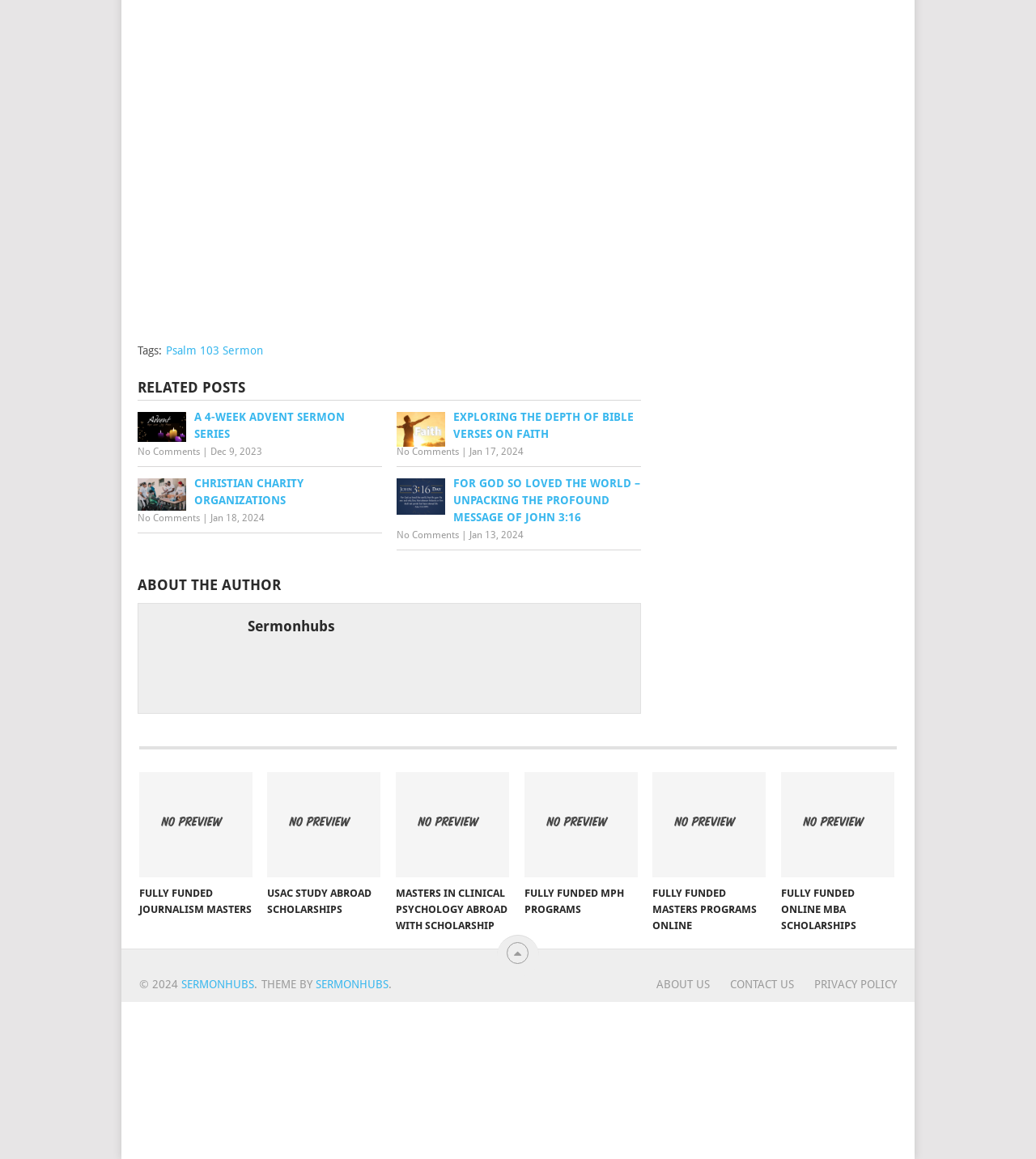What is the name of the author?
Look at the screenshot and respond with one word or a short phrase.

Sermonhubs